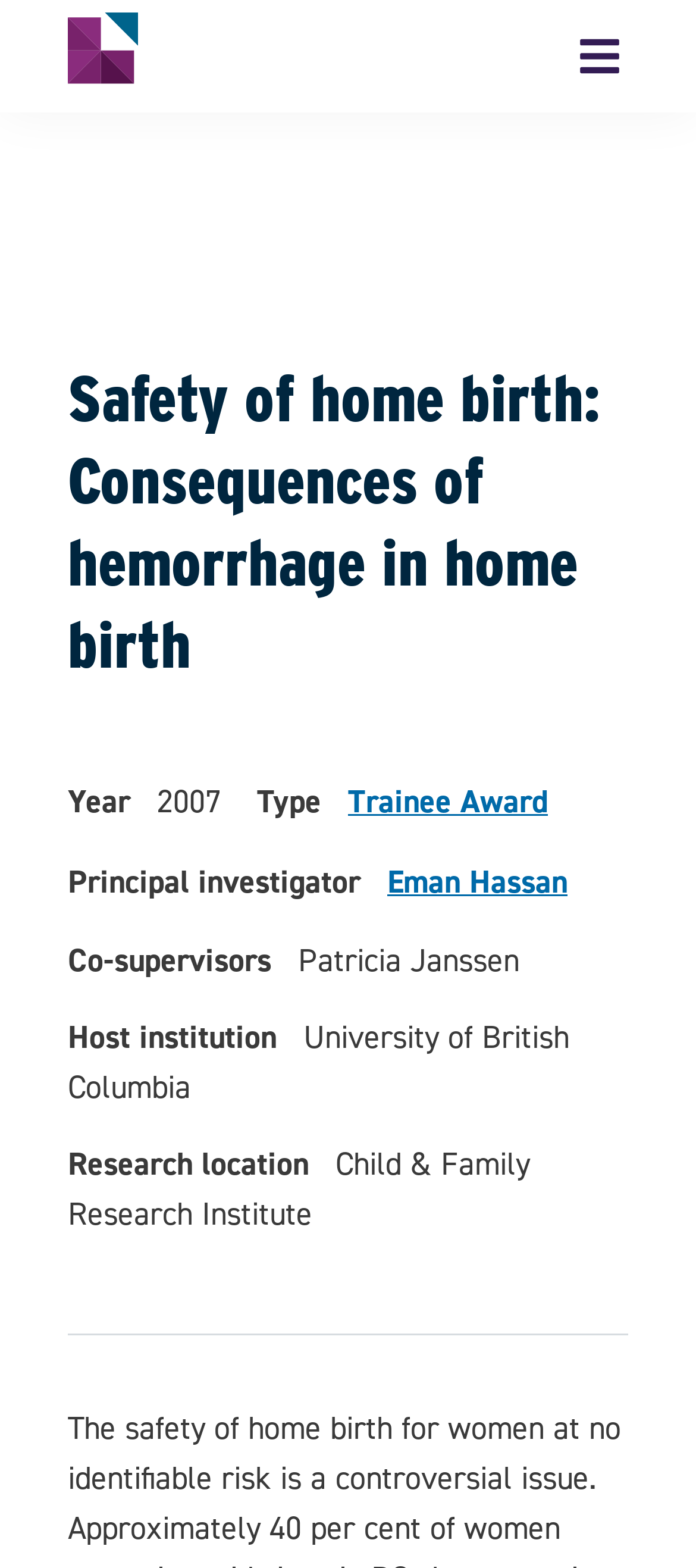Can you find the bounding box coordinates for the UI element given this description: "Eman Hassan"? Provide the coordinates as four float numbers between 0 and 1: [left, top, right, bottom].

[0.556, 0.549, 0.815, 0.576]